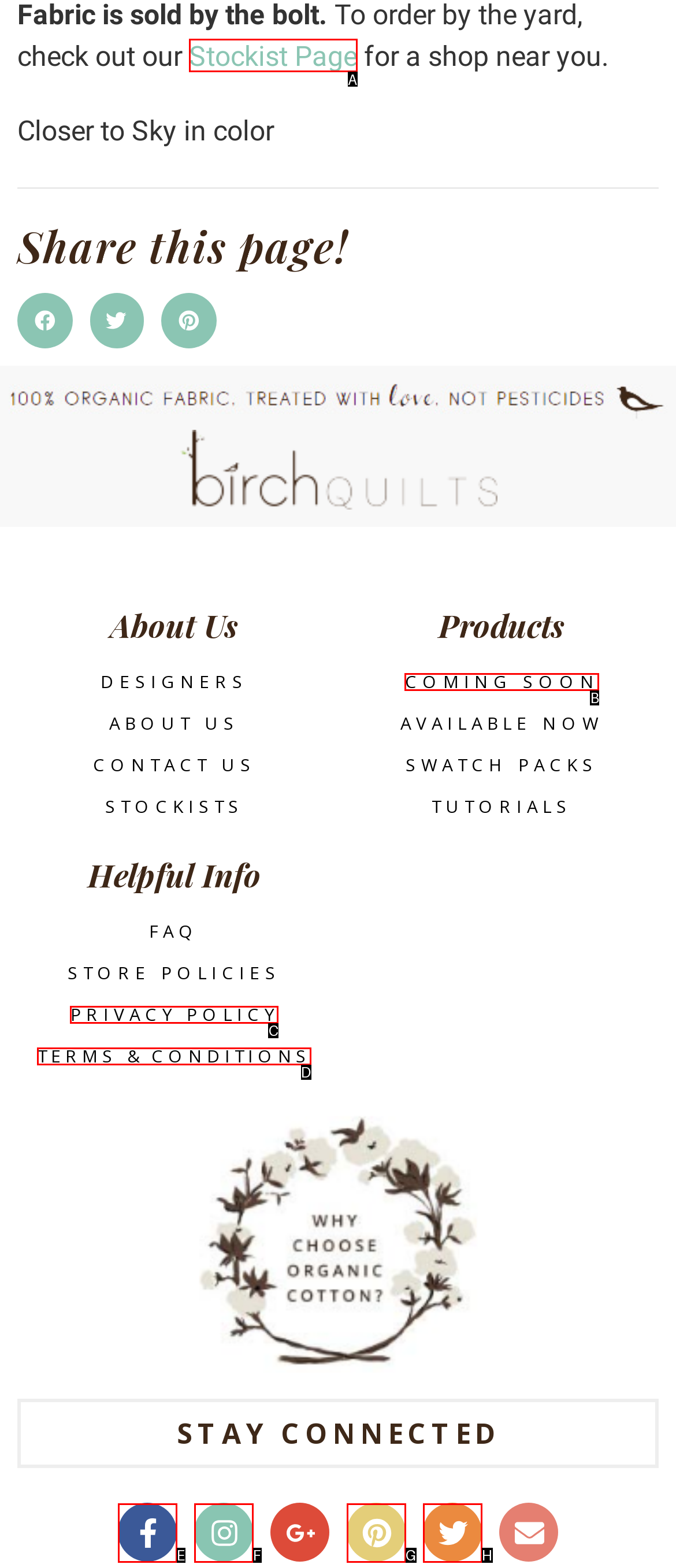Find the HTML element that matches the description provided: Terms & Conditions
Answer using the corresponding option letter.

D